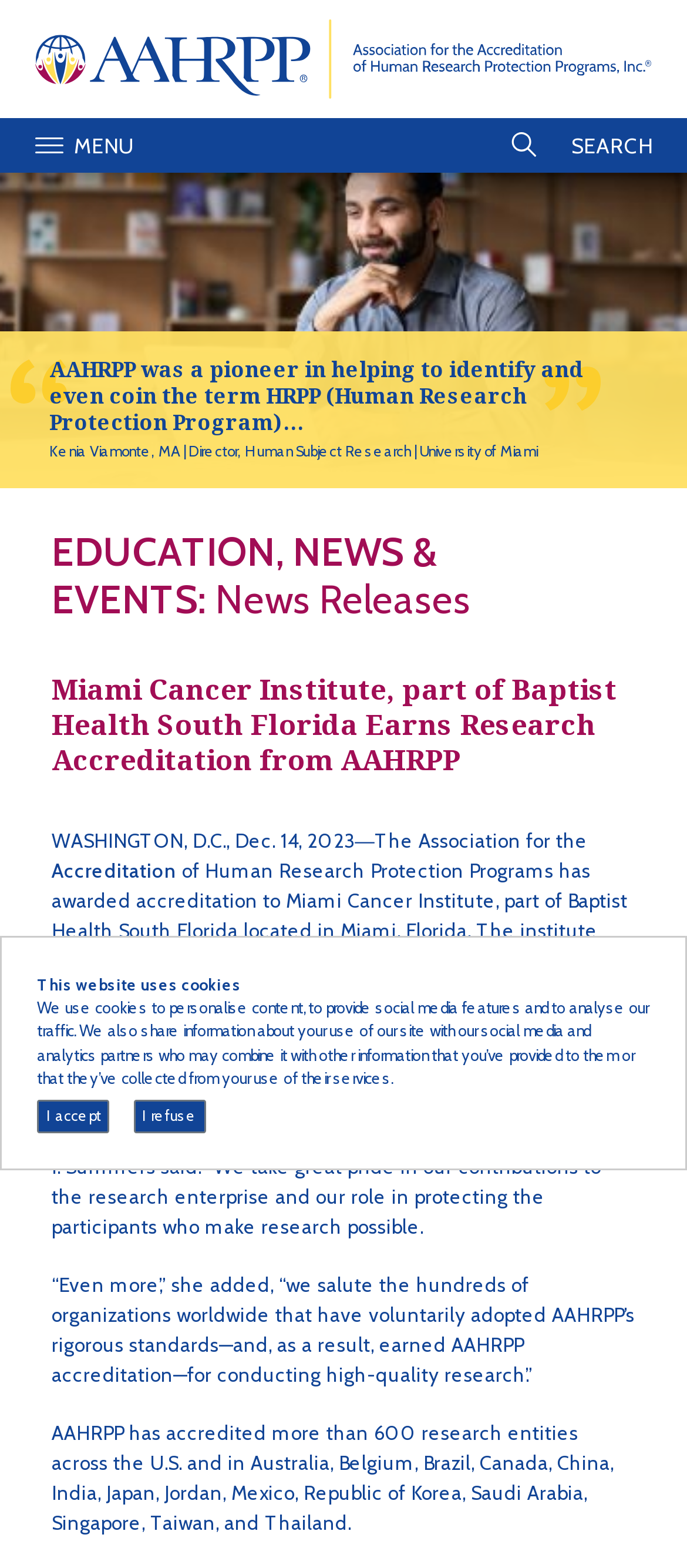Who is the President and CEO of AAHRPP?
By examining the image, provide a one-word or phrase answer.

Elyse I. Summers